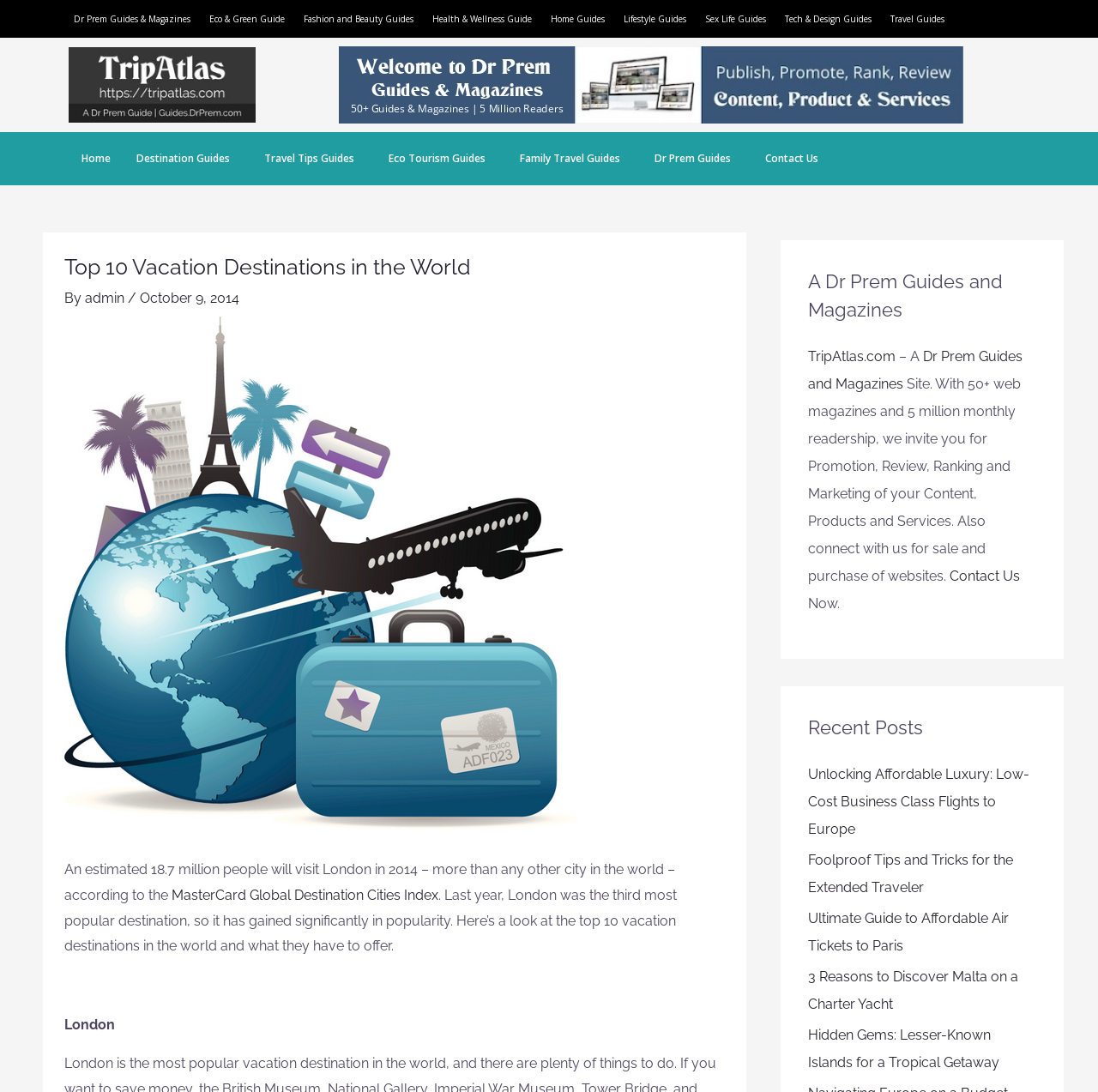Please provide the bounding box coordinates for the element that needs to be clicked to perform the instruction: "Contact Us". The coordinates must consist of four float numbers between 0 and 1, formatted as [left, top, right, bottom].

[0.685, 0.129, 0.757, 0.162]